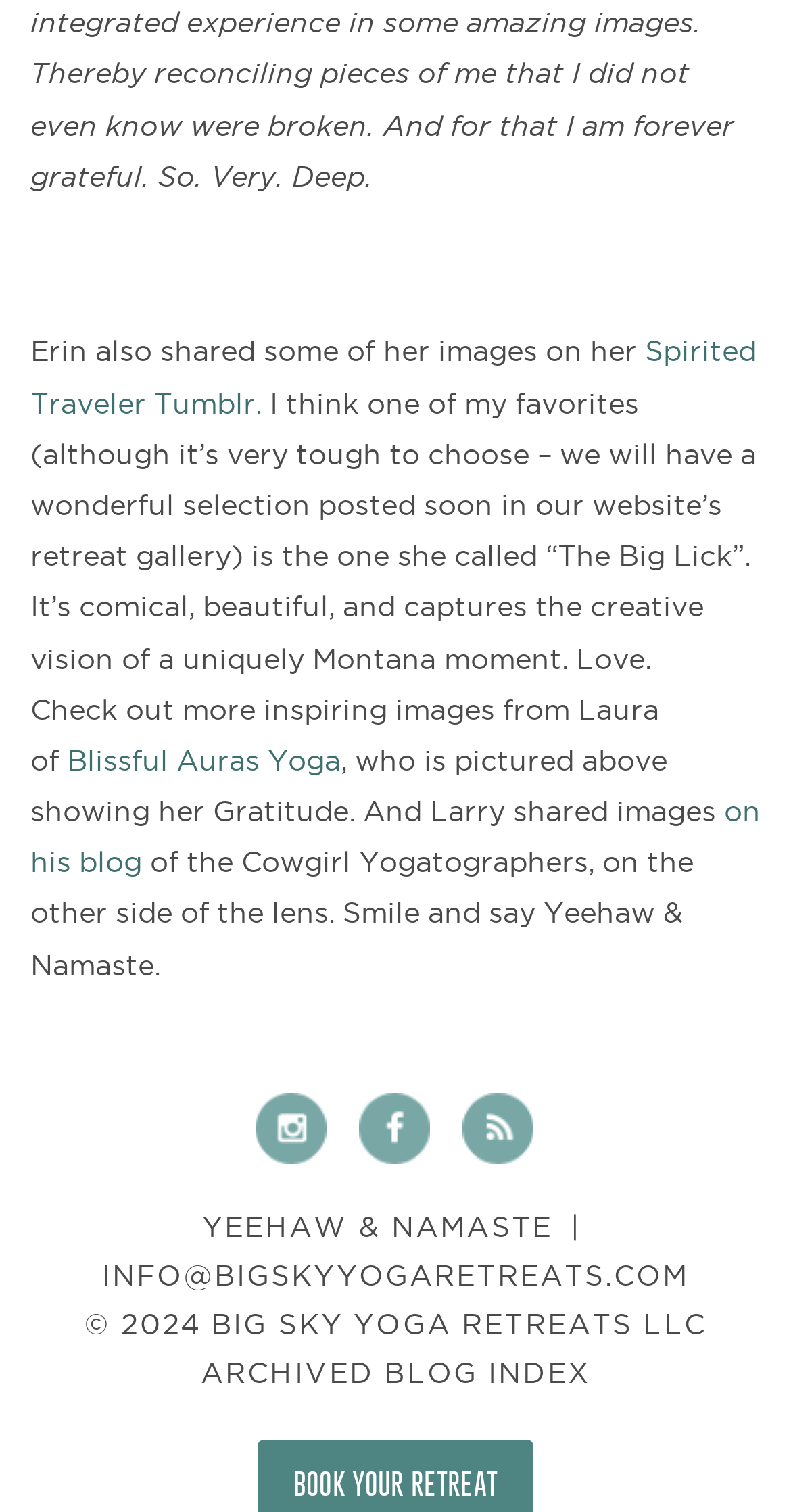Refer to the element description INFO@BIGSKYYOGARETREATS.COM and identify the corresponding bounding box in the screenshot. Format the coordinates as (top-left x, top-left y, bottom-right x, bottom-right y) with values in the range of 0 to 1.

[0.129, 0.832, 0.871, 0.854]